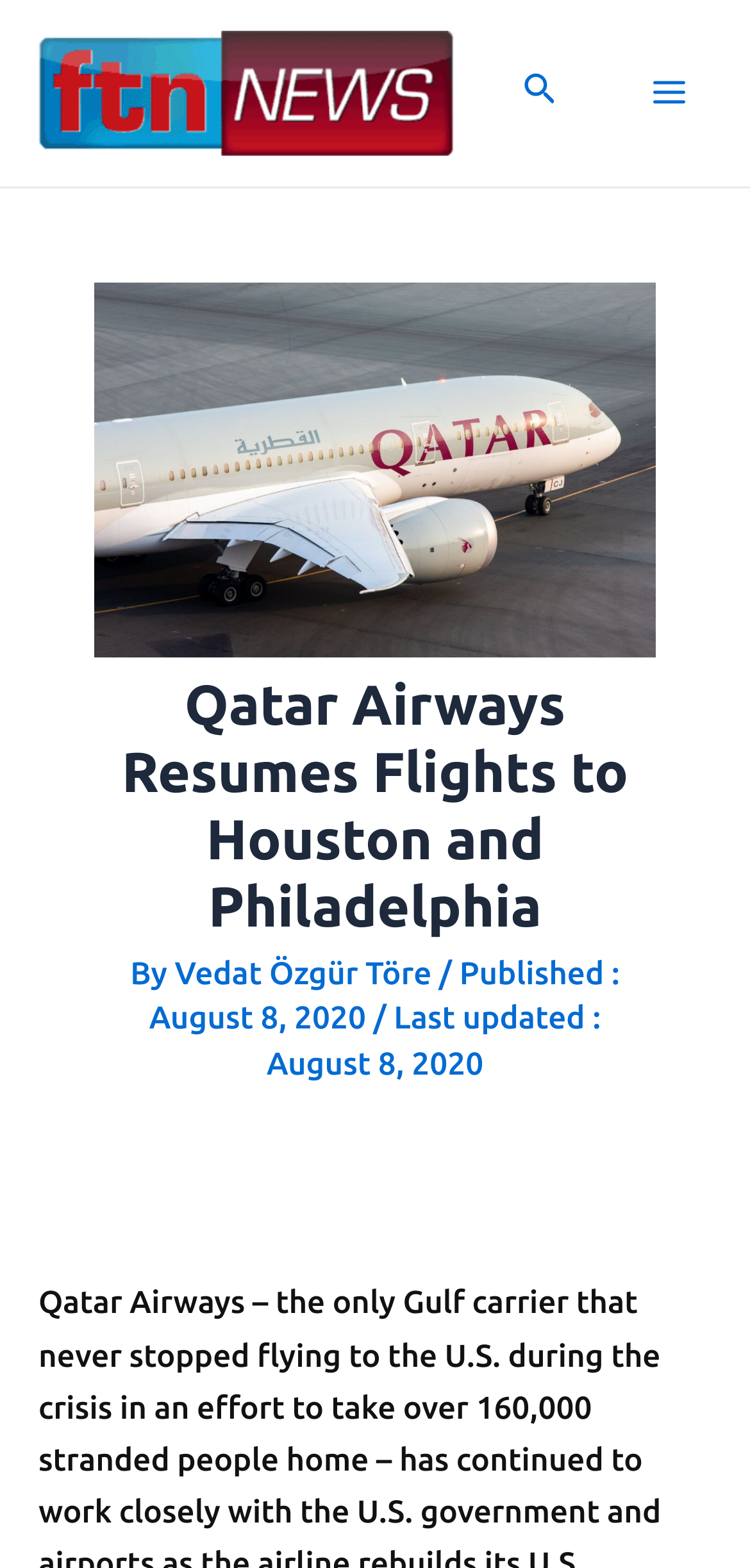Can you give a detailed response to the following question using the information from the image? Who is the author of the article?

The answer can be found by looking at the link with the text 'Vedat Özgür Töre' which is next to the text 'By'.